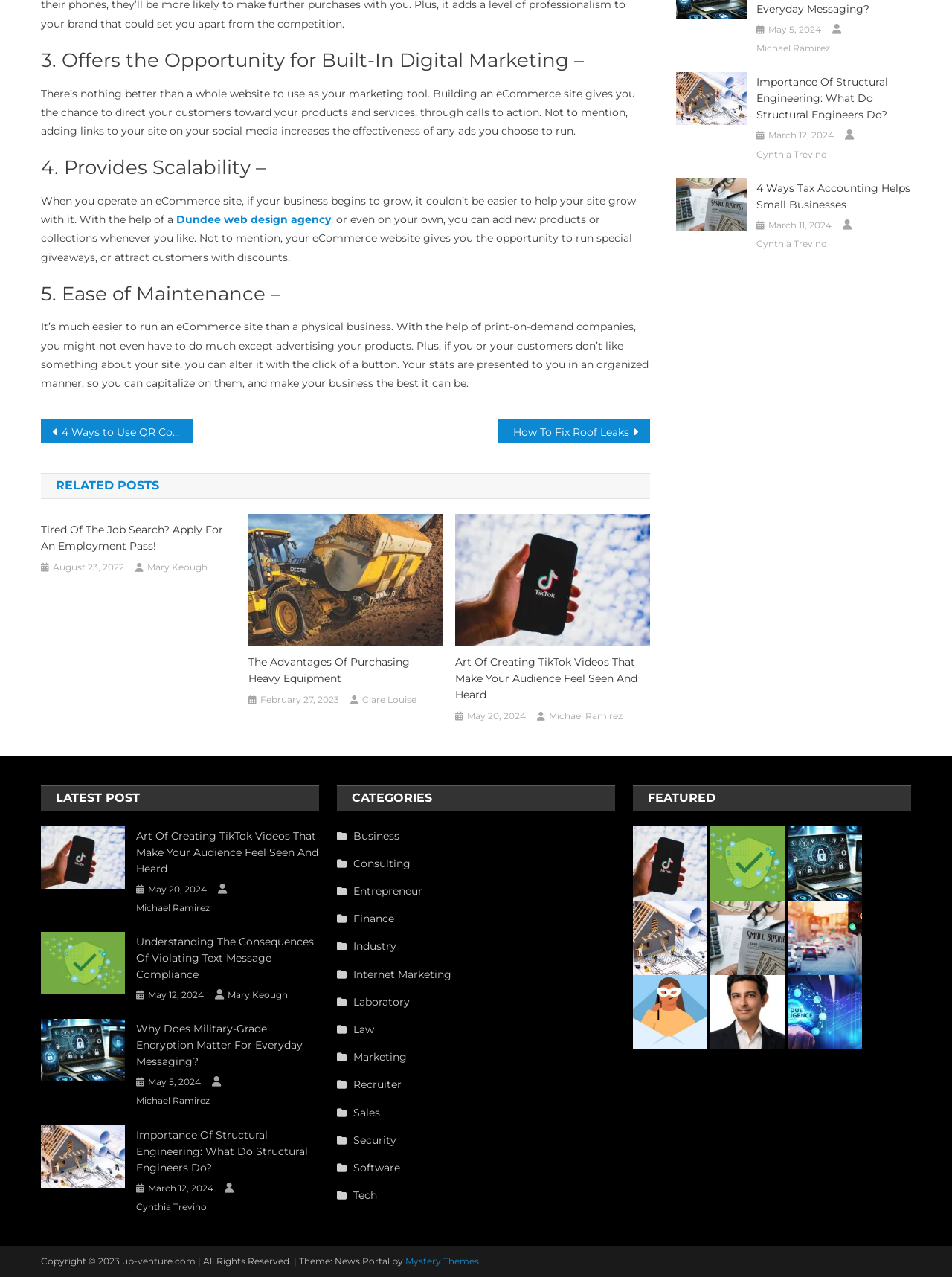Please answer the following question using a single word or phrase: 
What is the format of the dates listed on the webpage?

Month Day, Year